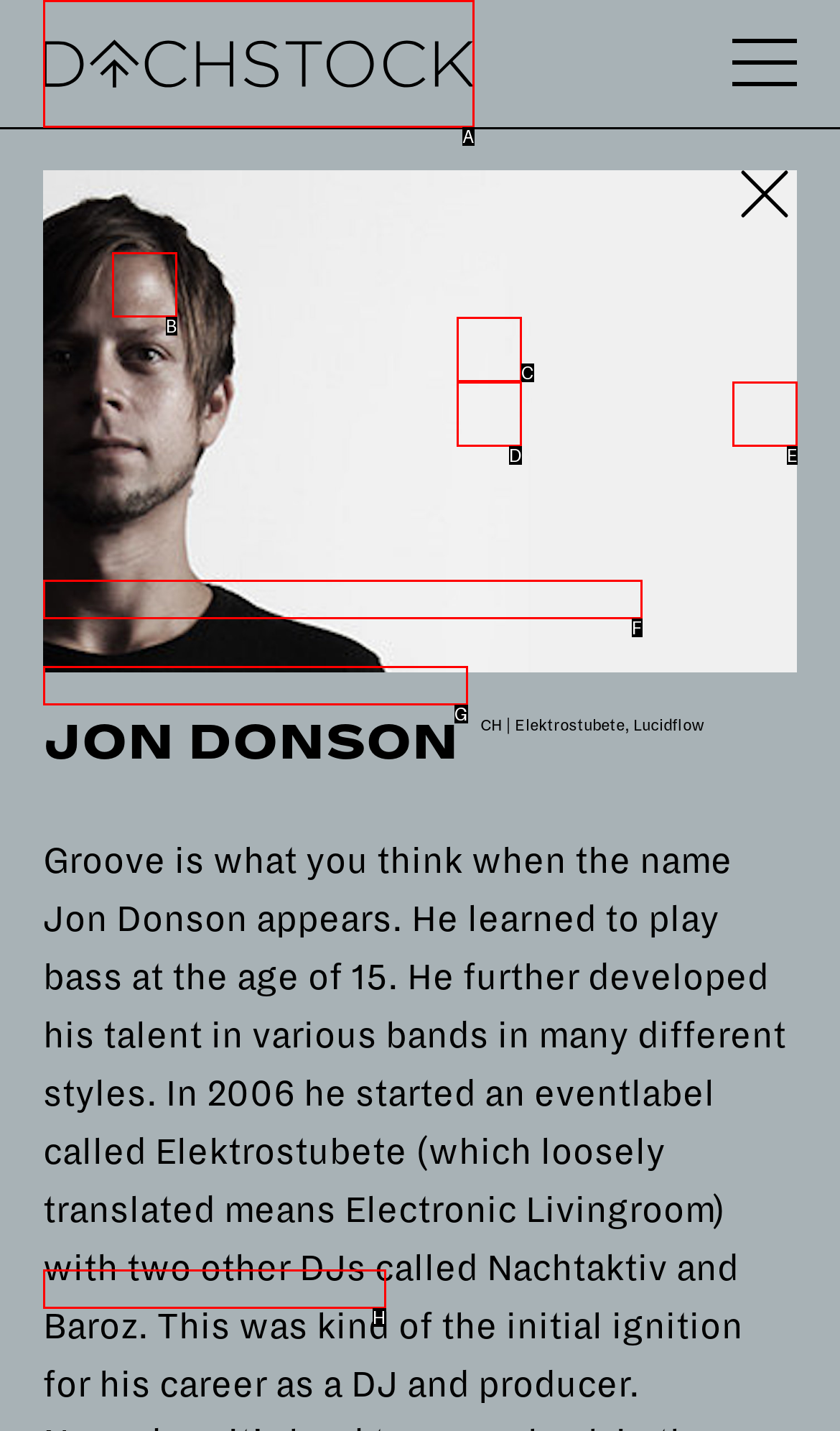Determine which HTML element fits the description: EAMON & A.F.R.OUS. Answer with the letter corresponding to the correct choice.

G